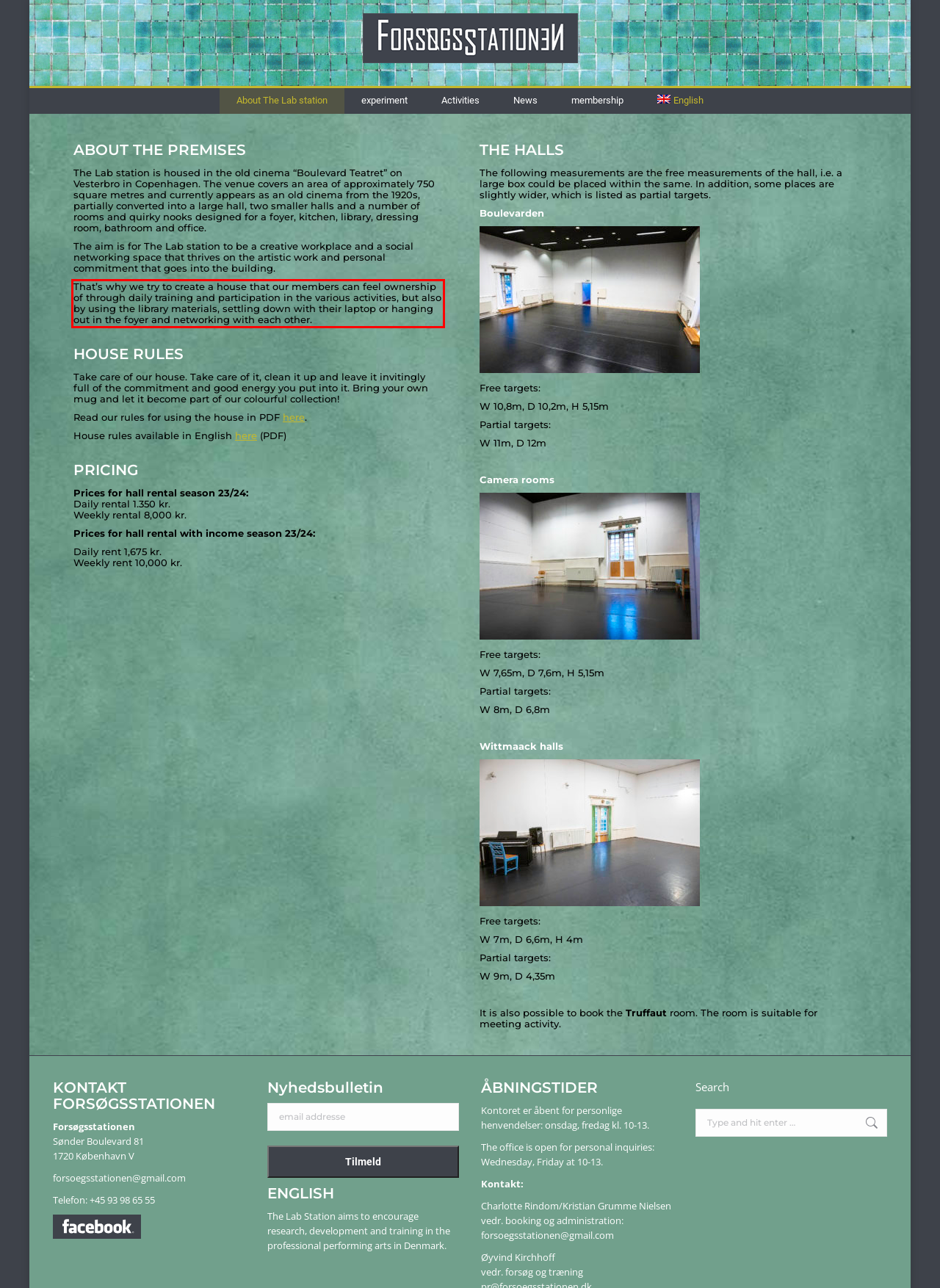Using the provided webpage screenshot, identify and read the text within the red rectangle bounding box.

That’s why we try to create a house that our members can feel ownership of through daily training and participation in the various activities, but also by using the library materials, settling down with their laptop or hanging out in the foyer and networking with each other.